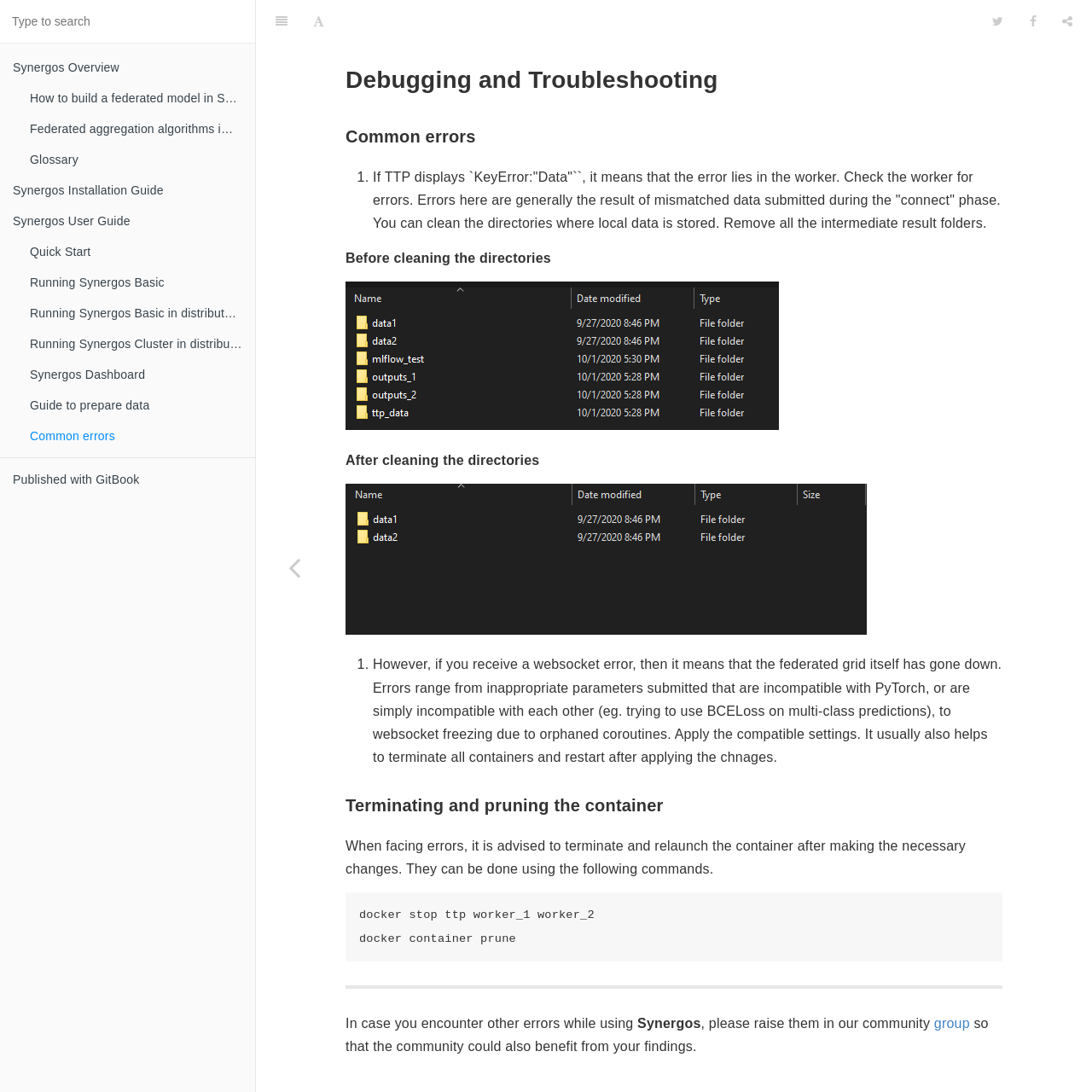Please identify the bounding box coordinates of the region to click in order to complete the given instruction: "Go to Synergos Overview". The coordinates should be four float numbers between 0 and 1, i.e., [left, top, right, bottom].

[0.0, 0.048, 0.234, 0.076]